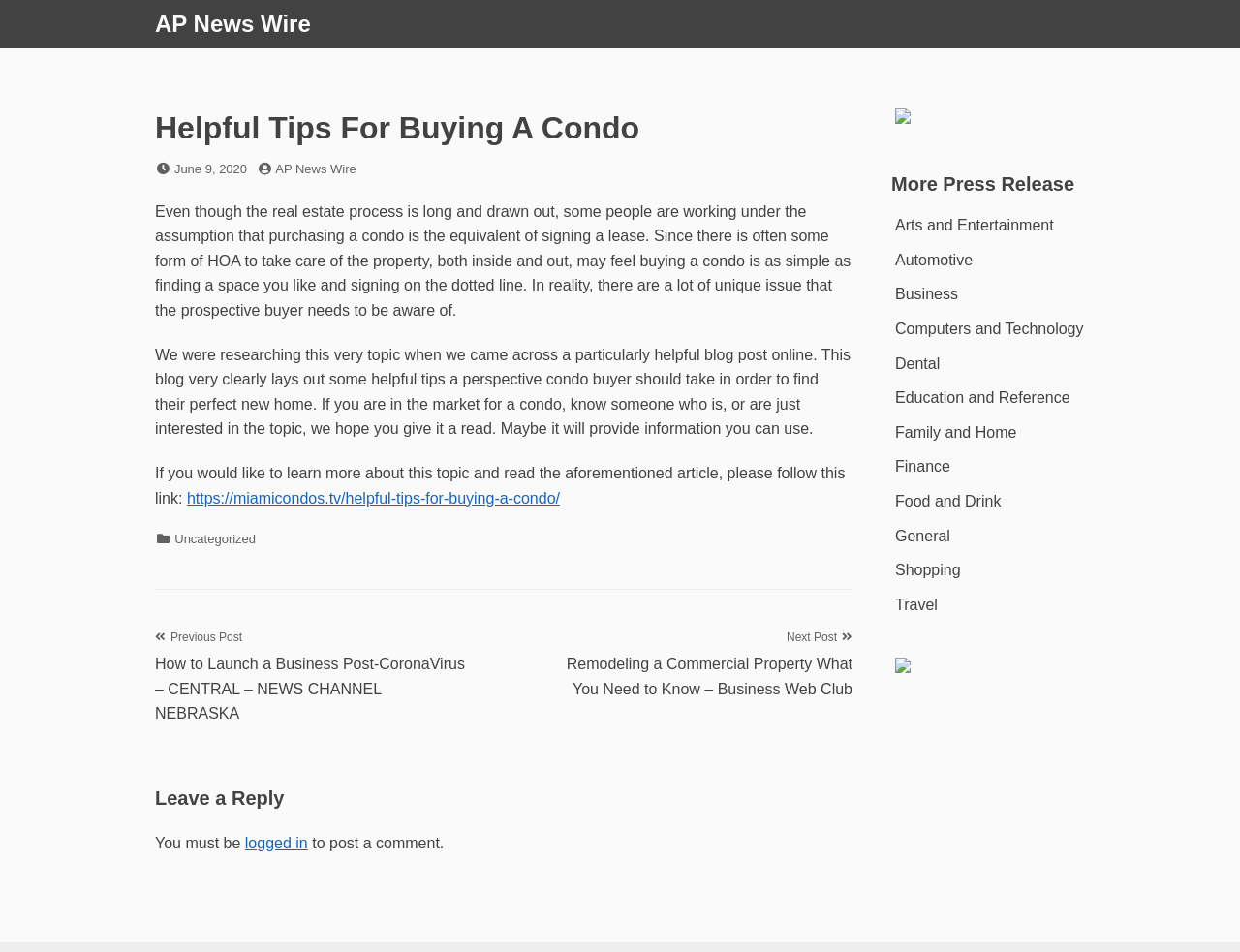What is the author's intention in sharing the blog post?
Craft a detailed and extensive response to the question.

The author's intention can be determined by reading the sentence 'We hope you give it a read. Maybe it will provide information you can use.' This suggests that the author wants to share the blog post to provide helpful information to readers.